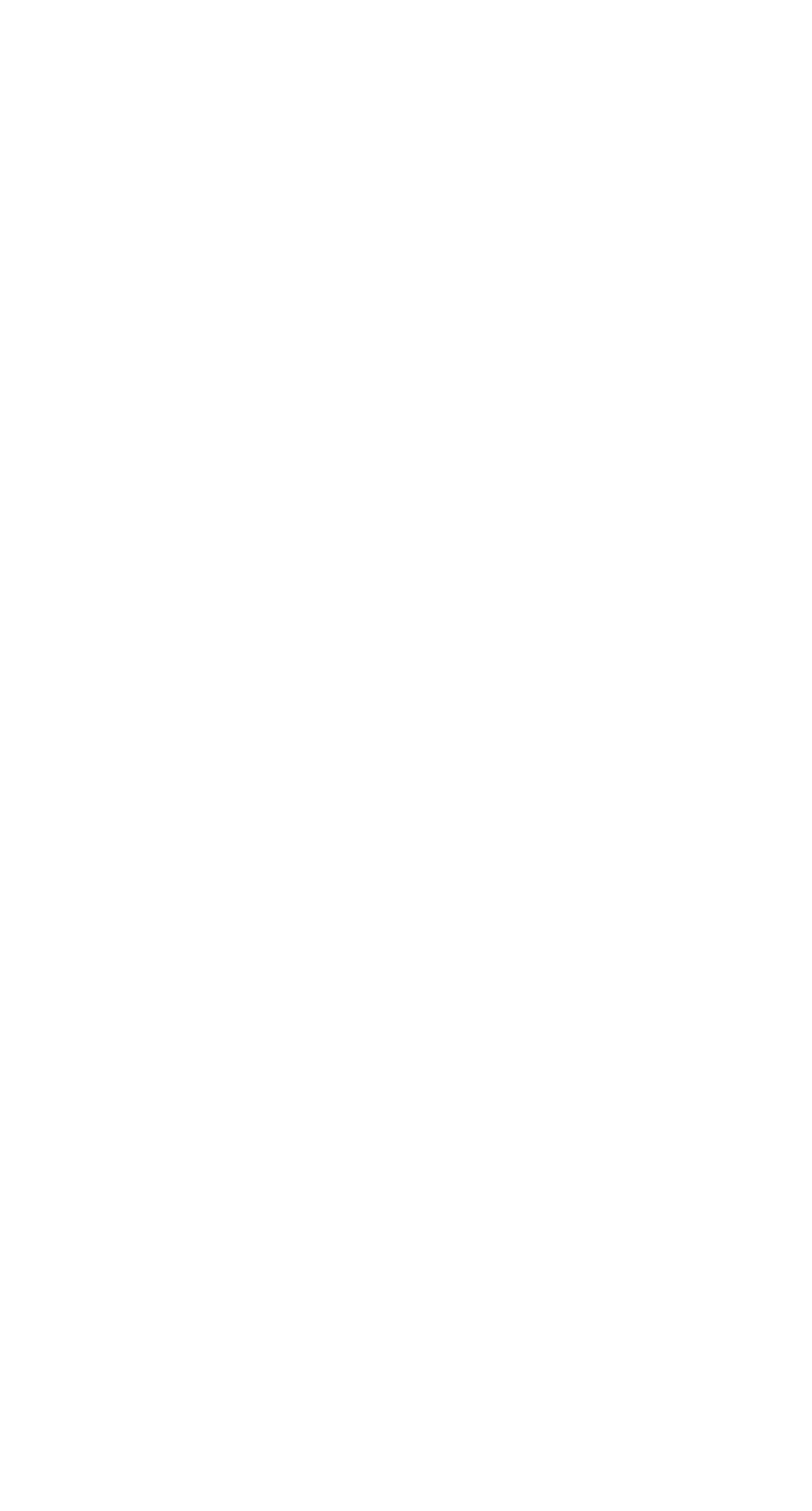What is the tone of the static text?
Using the image as a reference, answer the question in detail.

The static text 'Have a question or need more information? We’re here to help! Fill out the form below with your inquiry, and our dedicated team will get back to you as soon as possible.' has a helpful tone, as it is inviting and reassuring users that their inquiries will be addressed by the team.